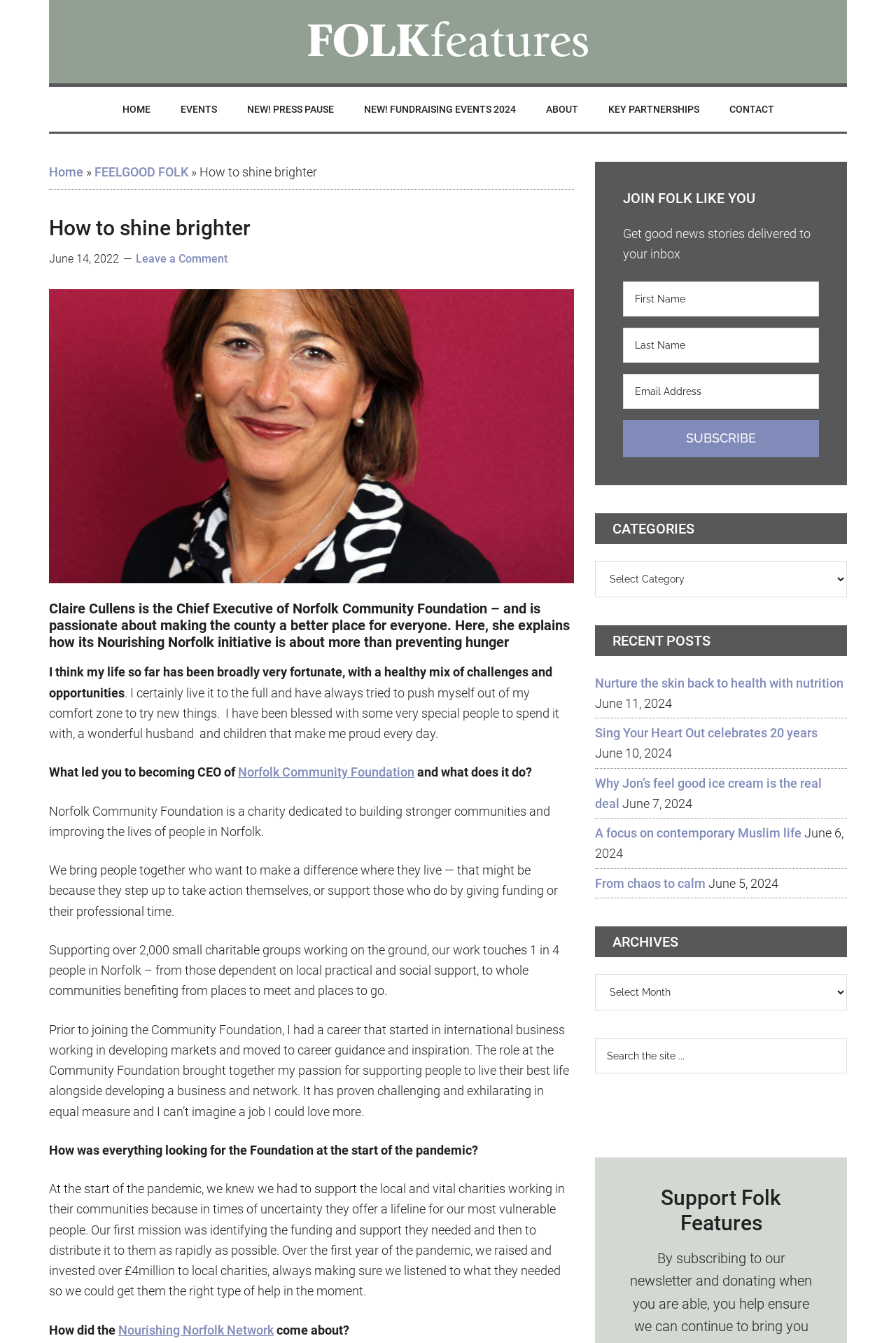What is the name of the CEO of Norfolk Community Foundation?
Based on the screenshot, answer the question with a single word or phrase.

Claire Cullens